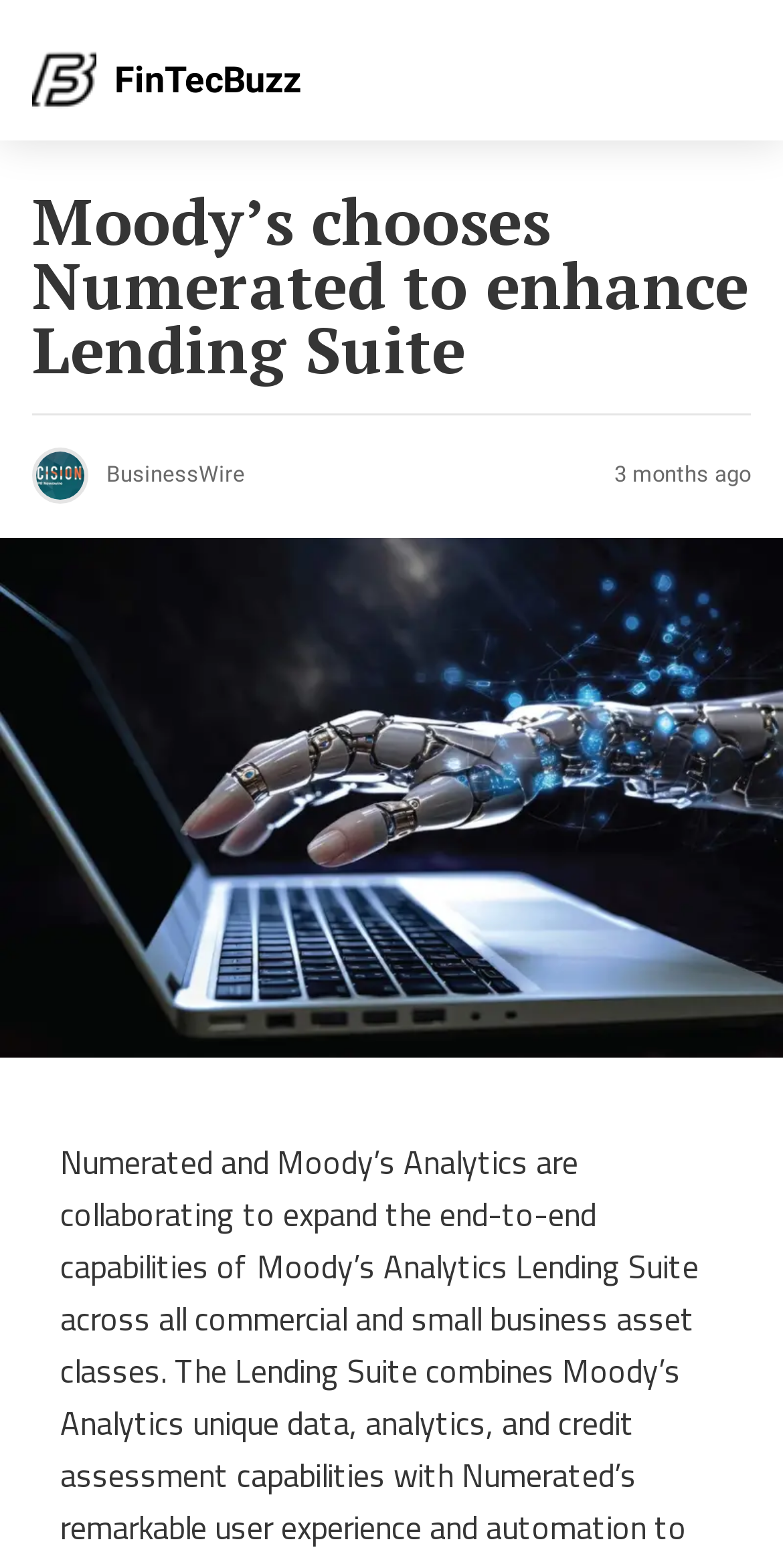How old is the news?
Please provide a detailed and comprehensive answer to the question.

I found the answer by looking at the time element which contains the text '3 months ago', indicating that the news was published 3 months ago.